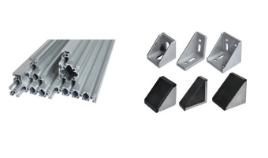In which industries are these components critical?
Answer the question based on the image using a single word or a brief phrase.

Automation to construction